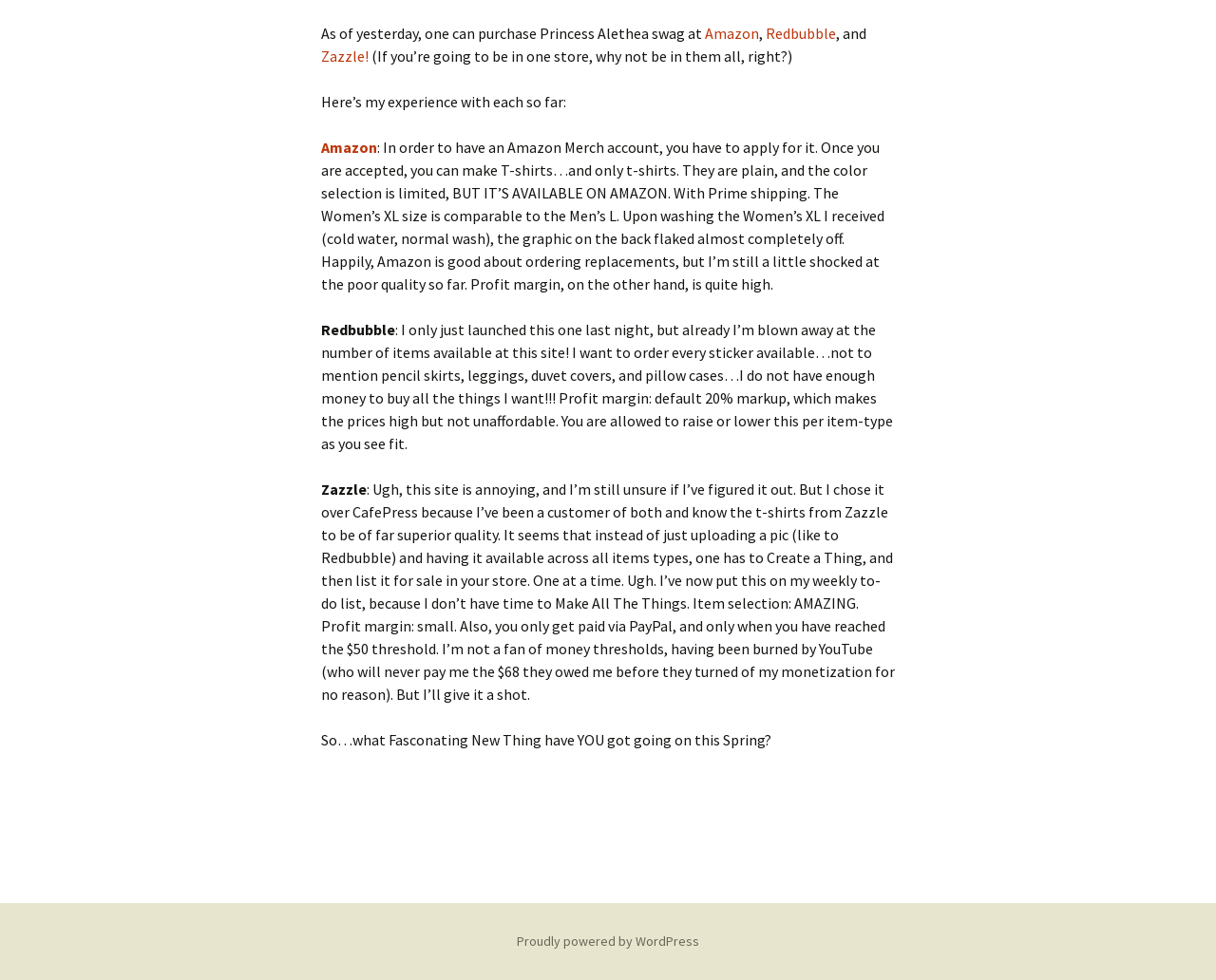Provide the bounding box coordinates for the UI element that is described by this text: "Amazon". The coordinates should be in the form of four float numbers between 0 and 1: [left, top, right, bottom].

[0.264, 0.14, 0.31, 0.159]